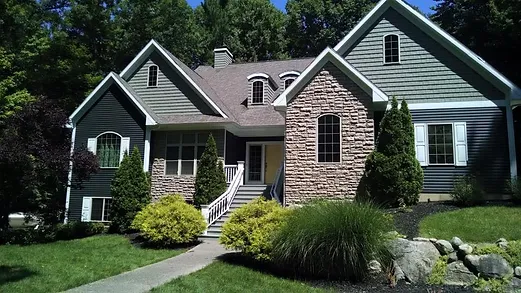Generate an elaborate caption for the given image.

The image showcases a beautifully designed home located in a serene, green setting typical of Hudsonville, Michigan. The house features a combination of textured stone and sleek siding, with a charming pitched roof and multiple gabled windows that allow plenty of natural light to filter in. Lush greenery surrounds the property, including manicured bushes and ornamental plants that enhance the home's curb appeal. A winding walkway leads to the entrance, inviting guests to enjoy the inviting atmosphere. This aesthetic illustrates the commitment of local painters, like Hillis Brothers, to maintain and enhance the beauty of homes in the community, reflecting Hudsonville’s reputation for exquisite residences amidst its picturesque landscape.